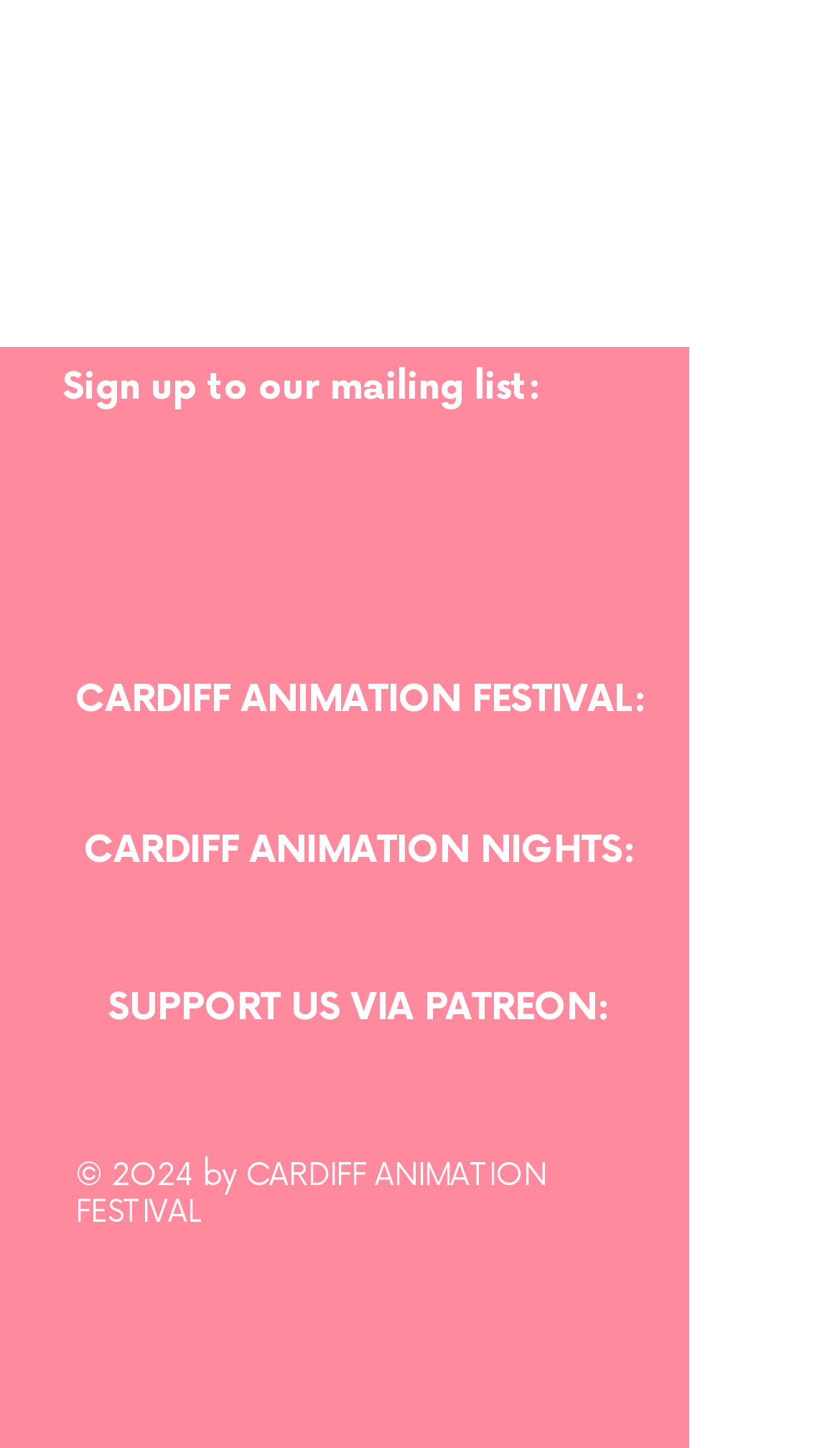Find the bounding box coordinates for the element that must be clicked to complete the instruction: "Support via Patreon". The coordinates should be four float numbers between 0 and 1, indicated as [left, top, right, bottom].

[0.246, 0.722, 0.621, 0.772]